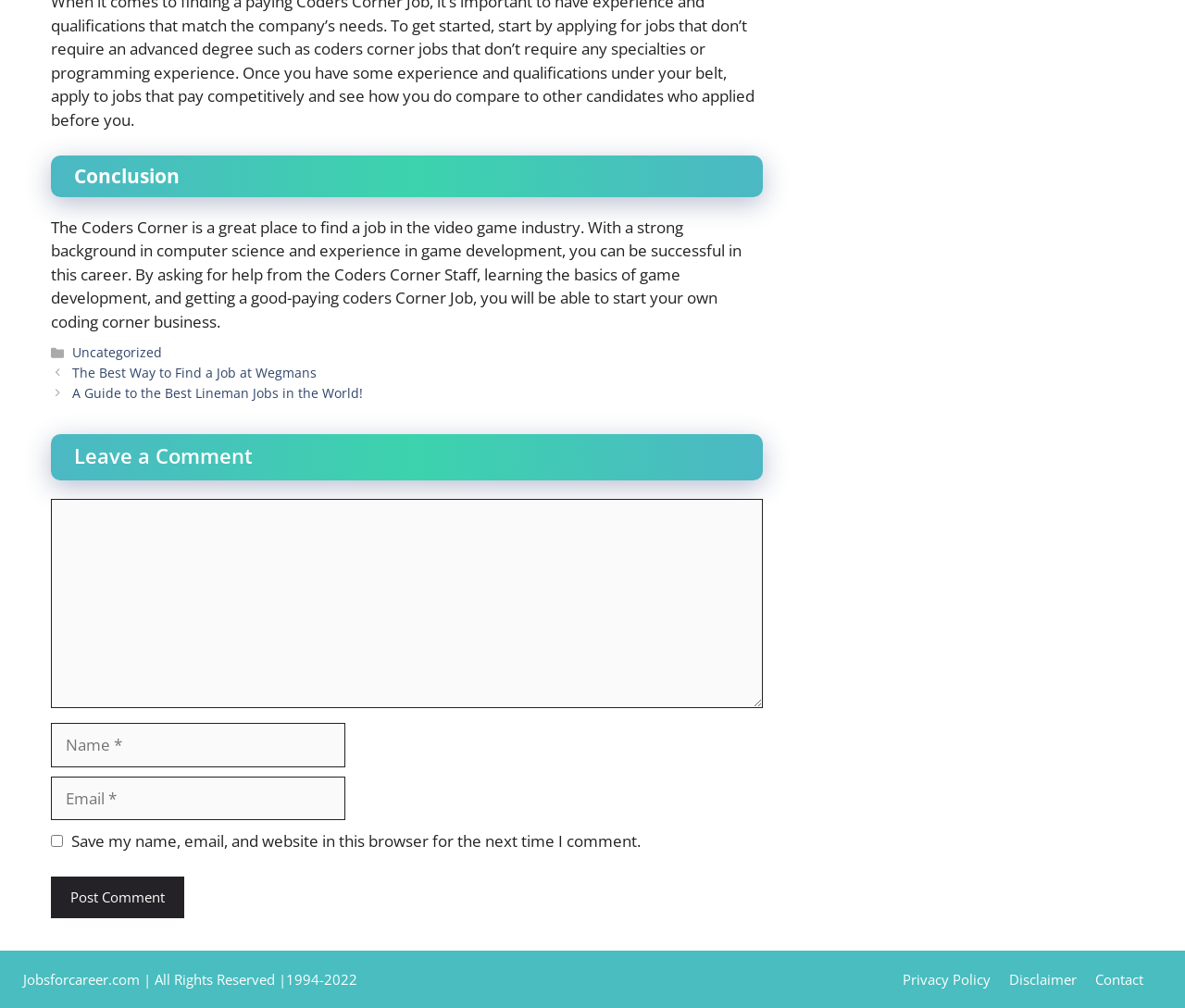What is the copyright information of the website?
Please answer the question as detailed as possible.

The link at the bottom of the webpage with the text 'Jobsforcareer.com | All Rights Reserved |1994-2022' provides the copyright information of the website, indicating that the website is owned by Jobsforcareer.com and has been in operation since 1994.